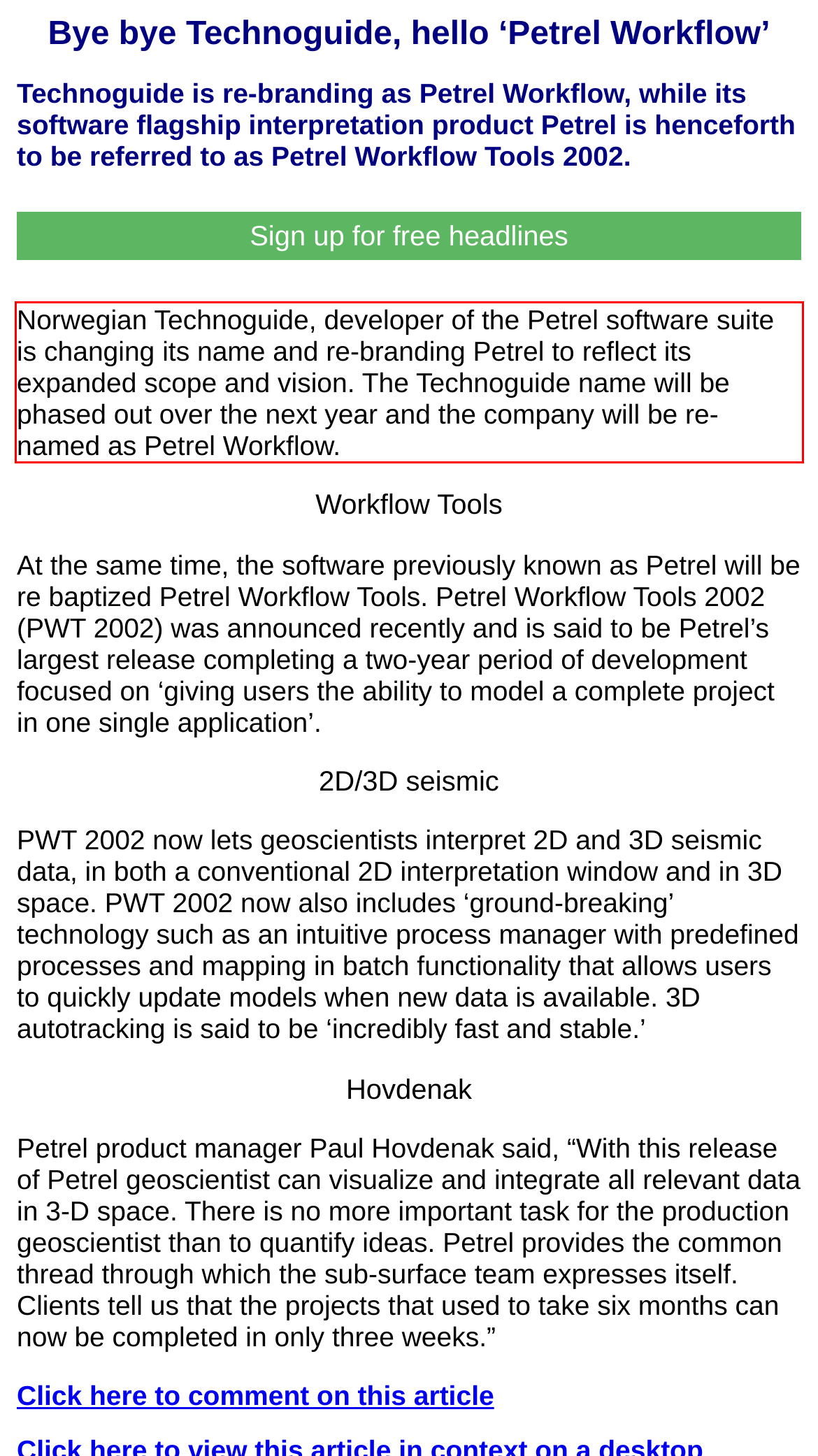Observe the screenshot of the webpage that includes a red rectangle bounding box. Conduct OCR on the content inside this red bounding box and generate the text.

Norwegian Technoguide, developer of the Petrel software suite is changing its name and re-branding Petrel to reflect its expanded scope and vision. The Technoguide name will be phased out over the next year and the company will be re-named as Petrel Workflow.